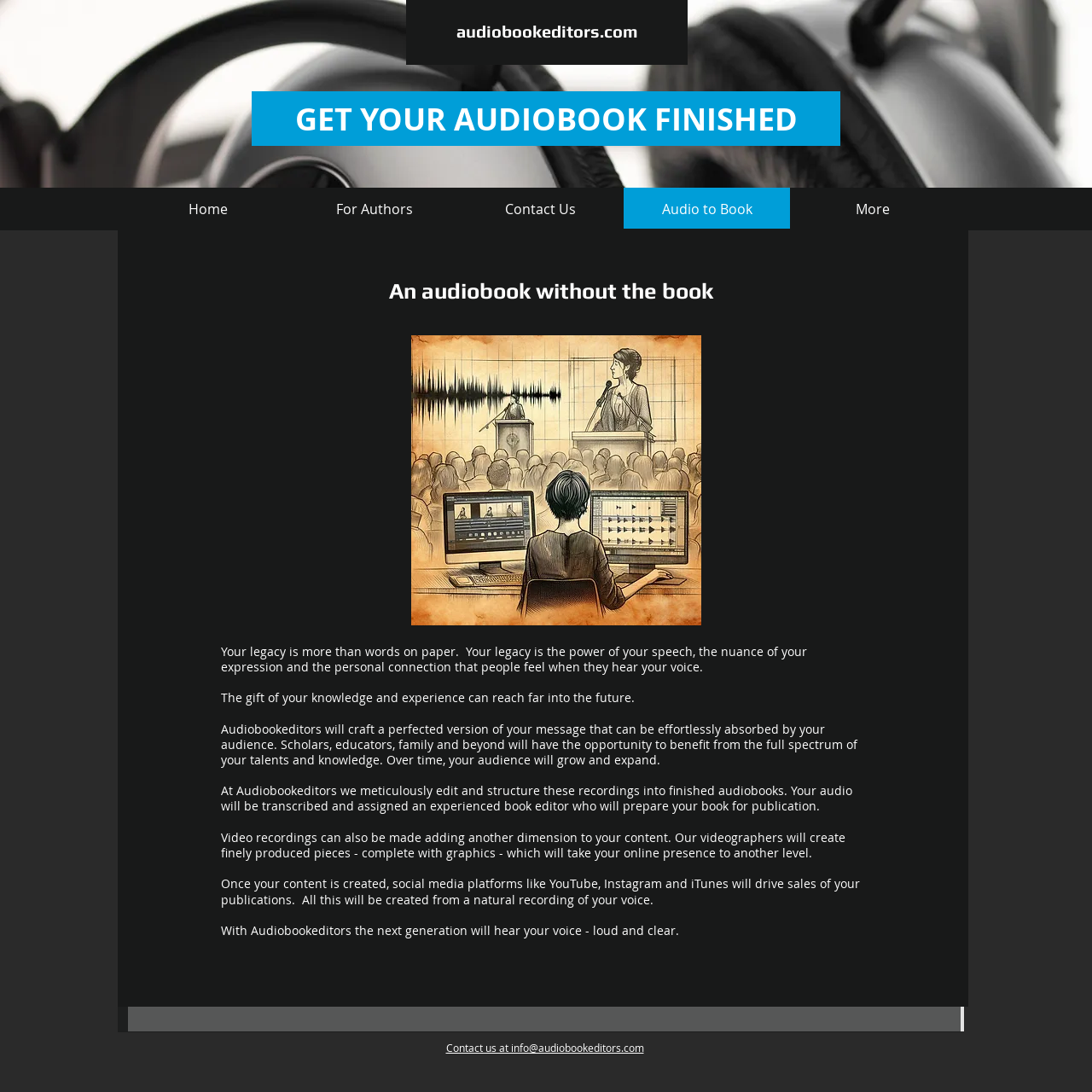What is the process of creating an audiobook on this website?
Answer the question with a single word or phrase derived from the image.

Record, transcribe, edit, publish